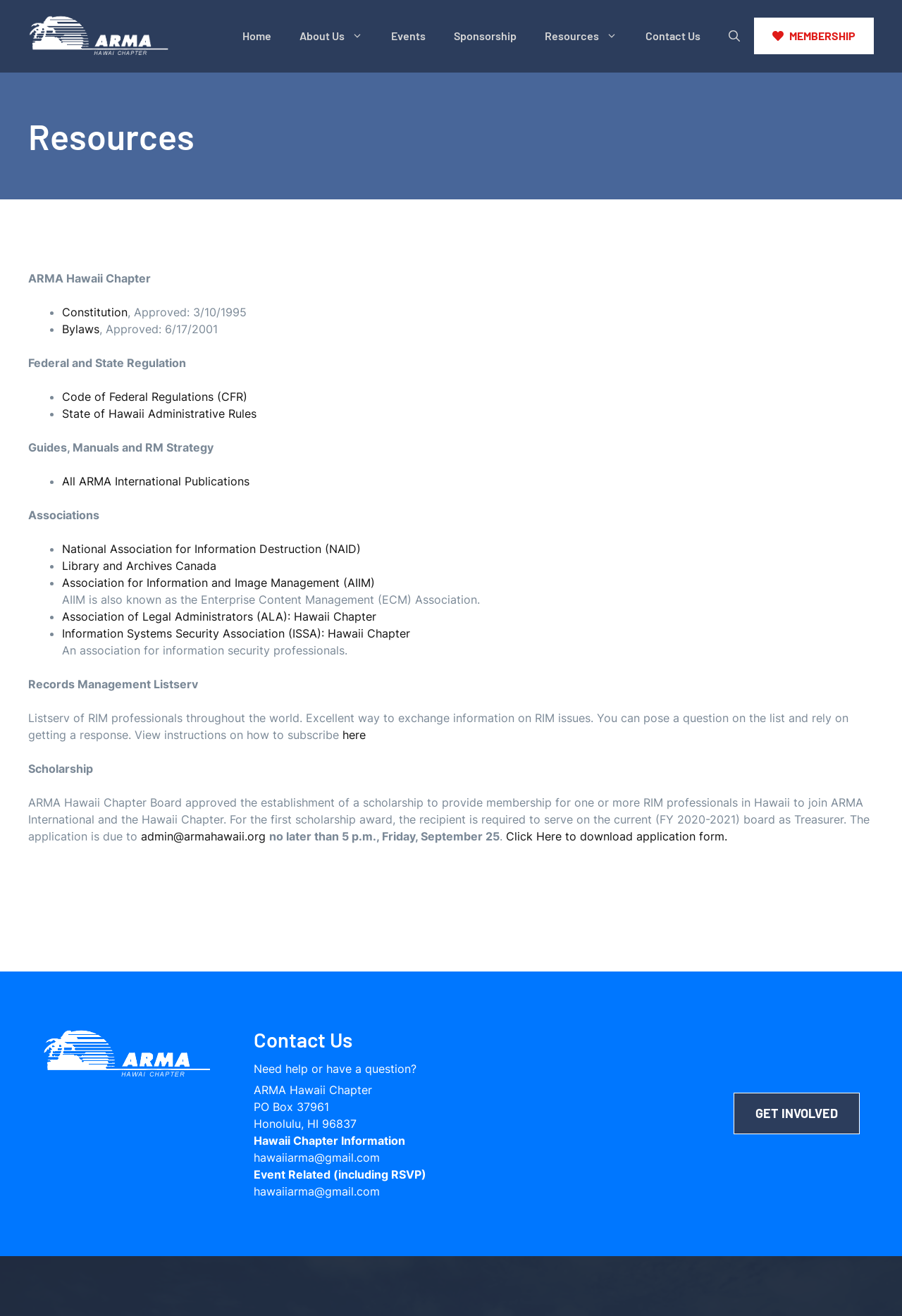Find the bounding box coordinates of the clickable region needed to perform the following instruction: "View the 'Constitution' resource". The coordinates should be provided as four float numbers between 0 and 1, i.e., [left, top, right, bottom].

[0.069, 0.232, 0.141, 0.242]